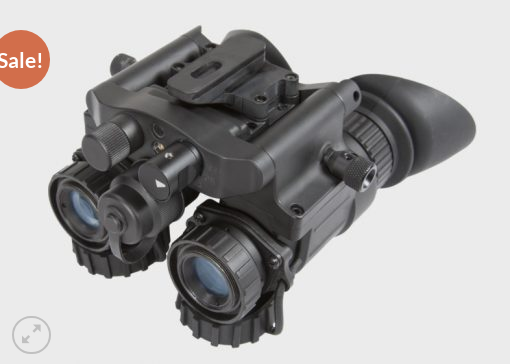Elaborate on all the elements present in the image.

The image showcases the FLIR BNVD-51 2HD Night Vision Binoculars, a high-performance device designed for optimal visibility in low-light conditions. This dual-tube night vision system features advanced image intensification technology, ensuring clear and detailed visuals even in complete darkness. 

The binoculars are equipped with ergonomic features for comfort during extended use, making them ideal for wildlife observation, surveillance, and nighttime adventures. The sleek black design is both functional and robust, reflecting the durability expected from such advanced optical equipment. A prominent "Sale!" badge indicates a special promotion, highlighting the urgency for potential buyers looking for high-quality night vision gear.